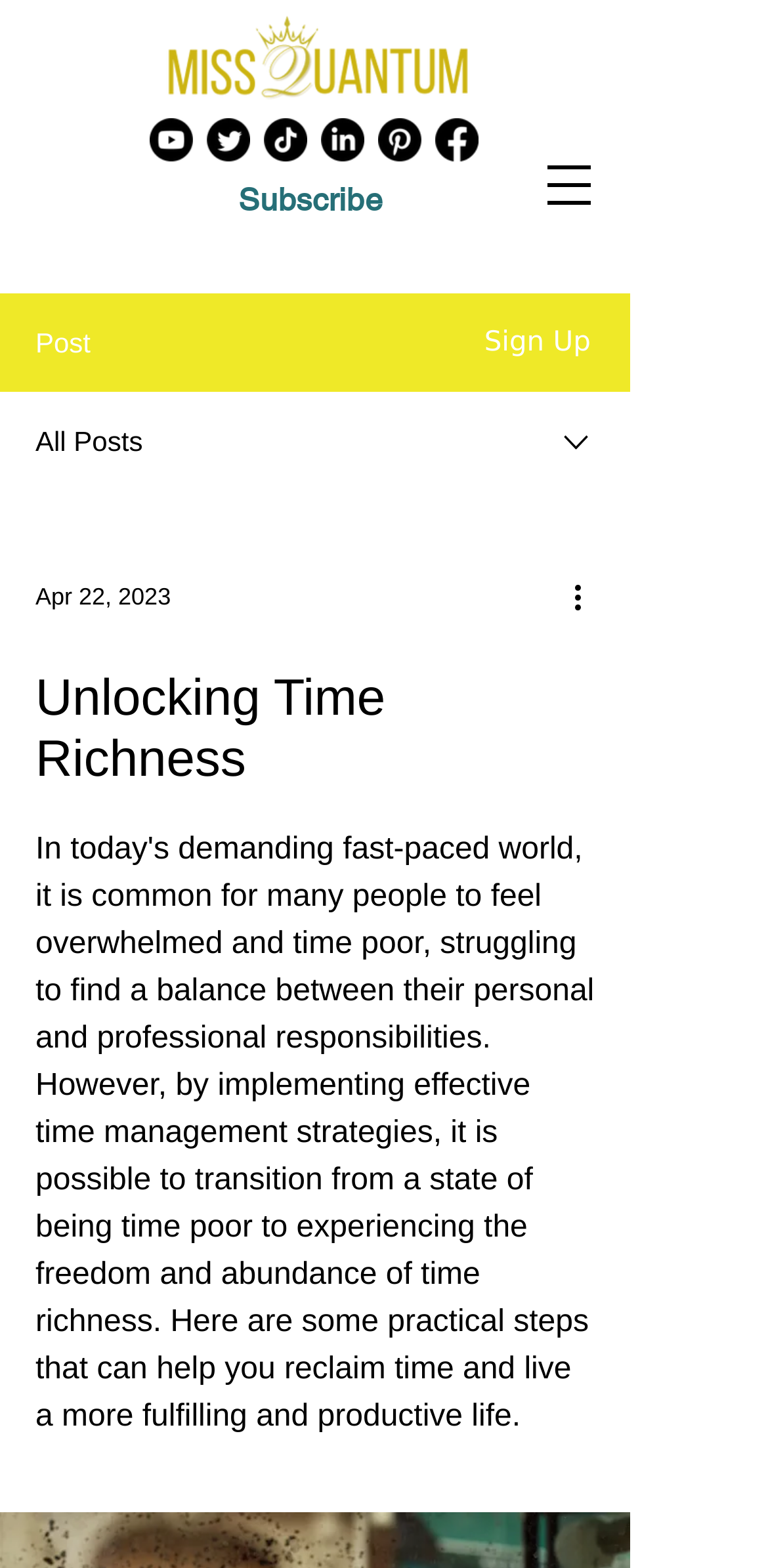What is the purpose of the button at the top right?
Please provide a comprehensive answer based on the visual information in the image.

The button at the top right with the bounding box coordinates [0.677, 0.087, 0.805, 0.149] is a navigation menu button, which suggests that it is used to open a navigation menu, allowing users to access different parts of the website.